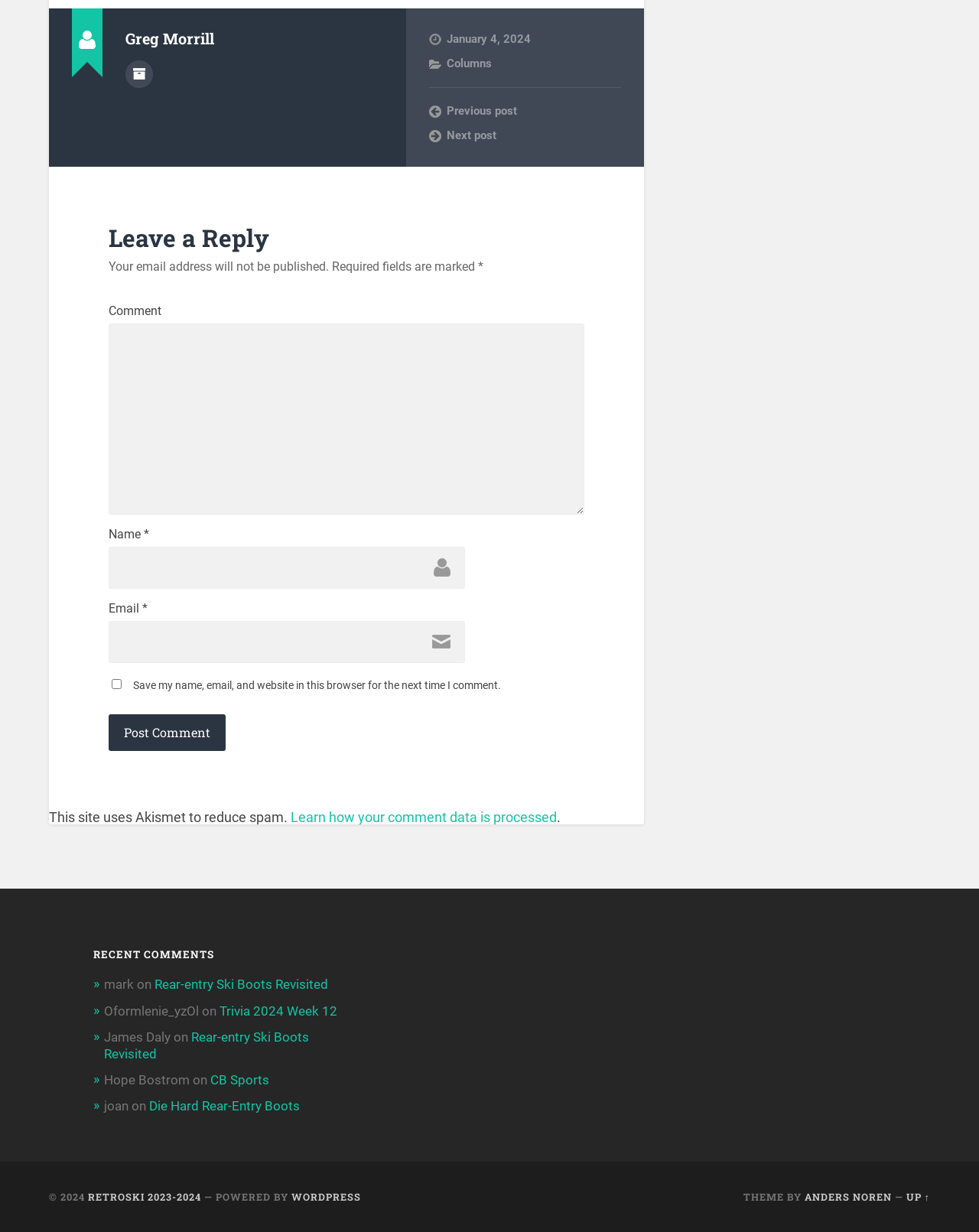Please determine the bounding box coordinates of the element's region to click in order to carry out the following instruction: "Click on the 'Post Comment' button". The coordinates should be four float numbers between 0 and 1, i.e., [left, top, right, bottom].

[0.111, 0.58, 0.23, 0.61]